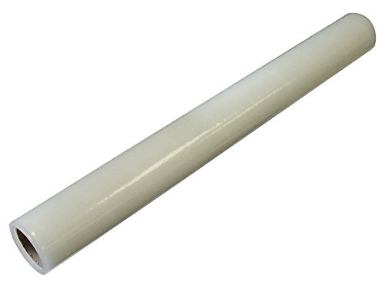Generate an in-depth description of the image.

The image features a roll of the Faithfull Carpet Protector, measuring 600mm in width and 25 meters in length. This product is designed to offer low-tack, adhesive protection for carpets, helping to prevent damage from spills and high foot traffic, particularly during activities like moving house or decorating. Its tough polythene material ensures durability while minimizing the risk of creating a trip hazard. The carpet protector is intended for temporary use and should be renewed every four weeks, making it suitable for various carpet types, including stair carpets.